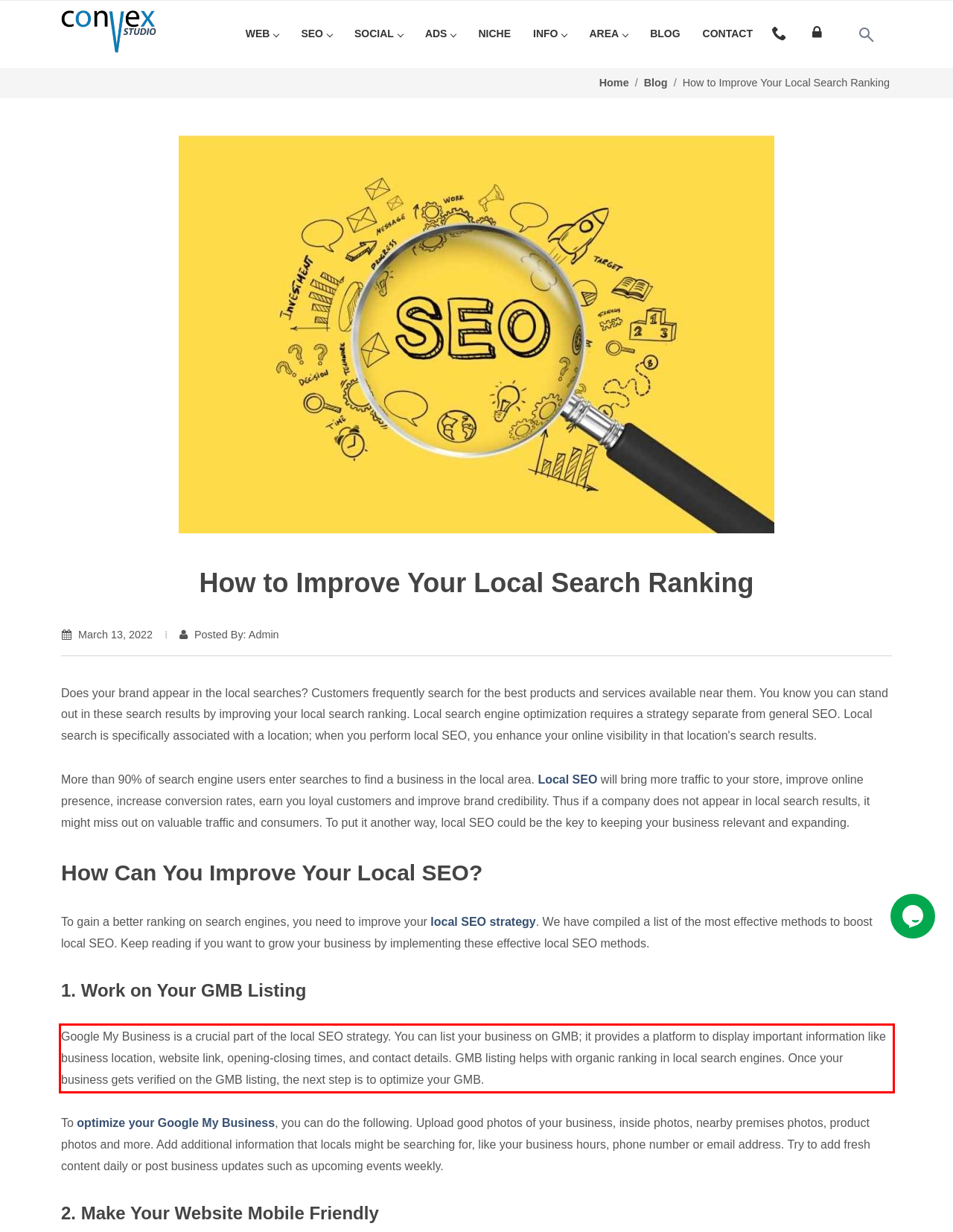Within the screenshot of the webpage, locate the red bounding box and use OCR to identify and provide the text content inside it.

Google My Business is a crucial part of the local SEO strategy. You can list your business on GMB; it provides a platform to display important information like business location, website link, opening-closing times, and contact details. GMB listing helps with organic ranking in local search engines. Once your business gets verified on the GMB listing, the next step is to optimize your GMB.